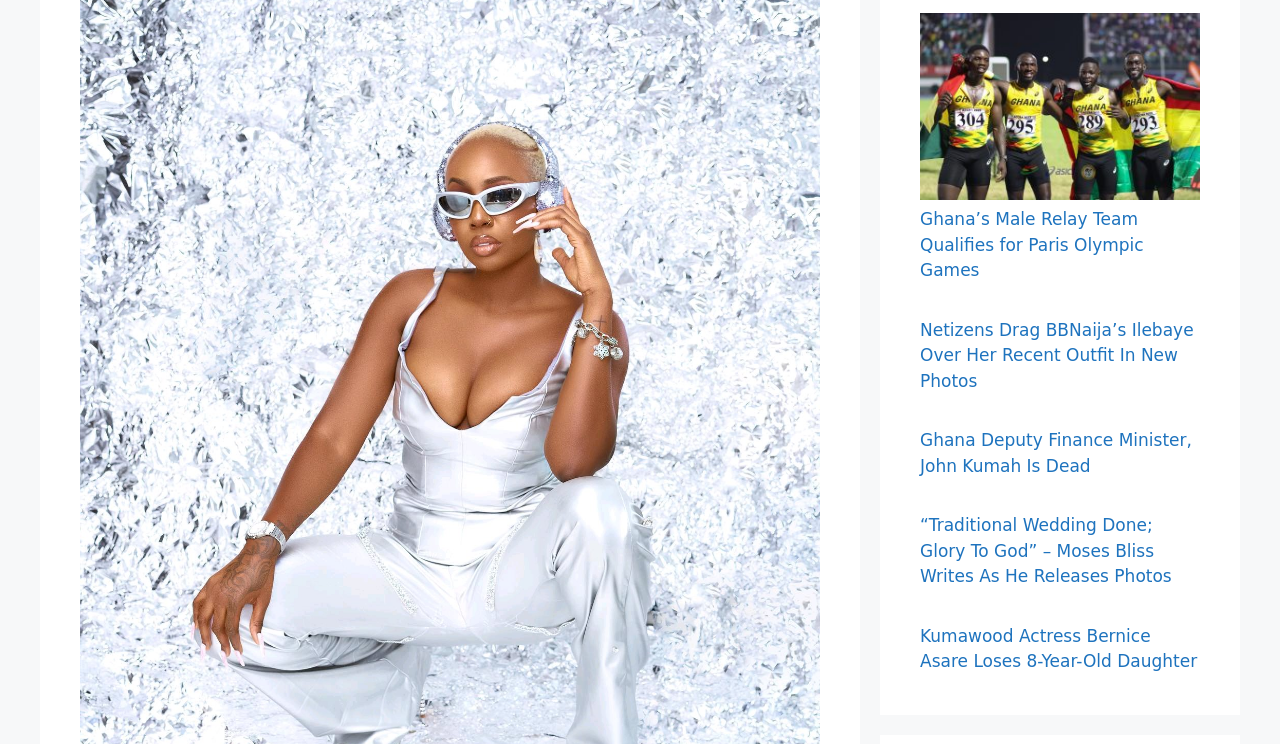What is the title of the third article?
Deliver a detailed and extensive answer to the question.

The third link element has the text 'Ghana Deputy Finance Minister, John Kumah Is Dead', which is the title of the third article.